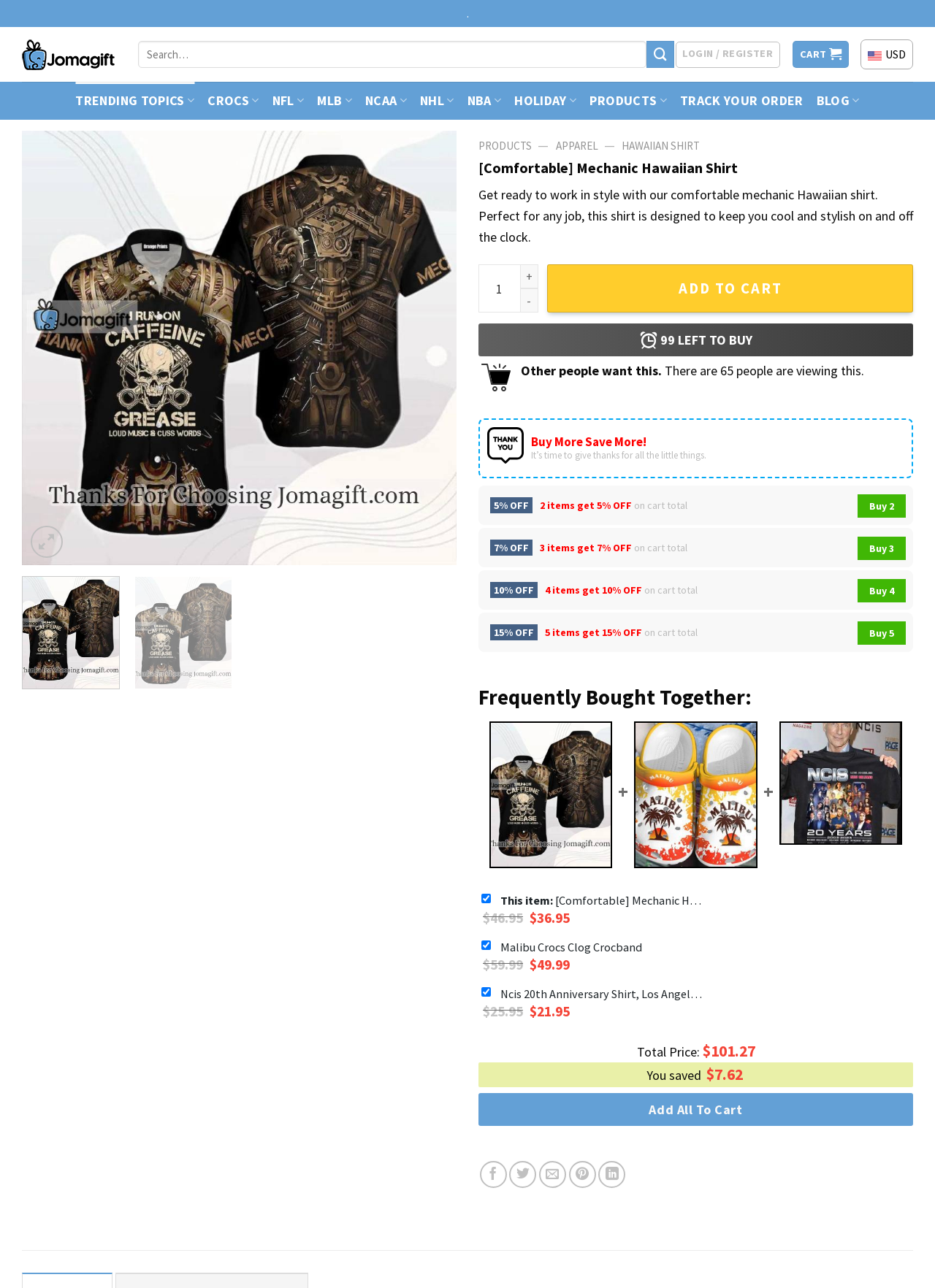Please find the bounding box coordinates of the clickable region needed to complete the following instruction: "View trending topics". The bounding box coordinates must consist of four float numbers between 0 and 1, i.e., [left, top, right, bottom].

[0.081, 0.063, 0.208, 0.093]